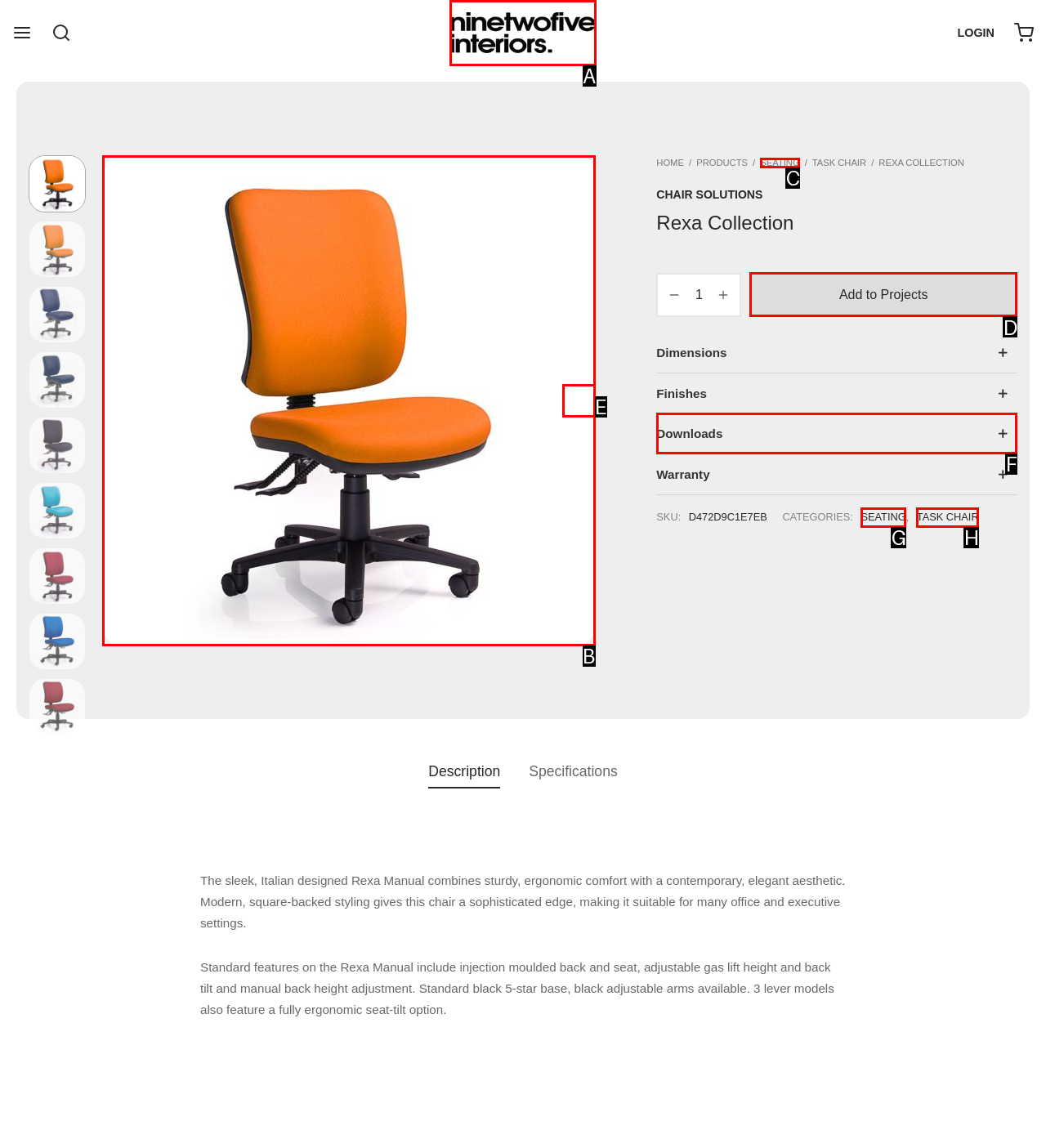Which lettered option matches the following description: Add to Projects
Provide the letter of the matching option directly.

D